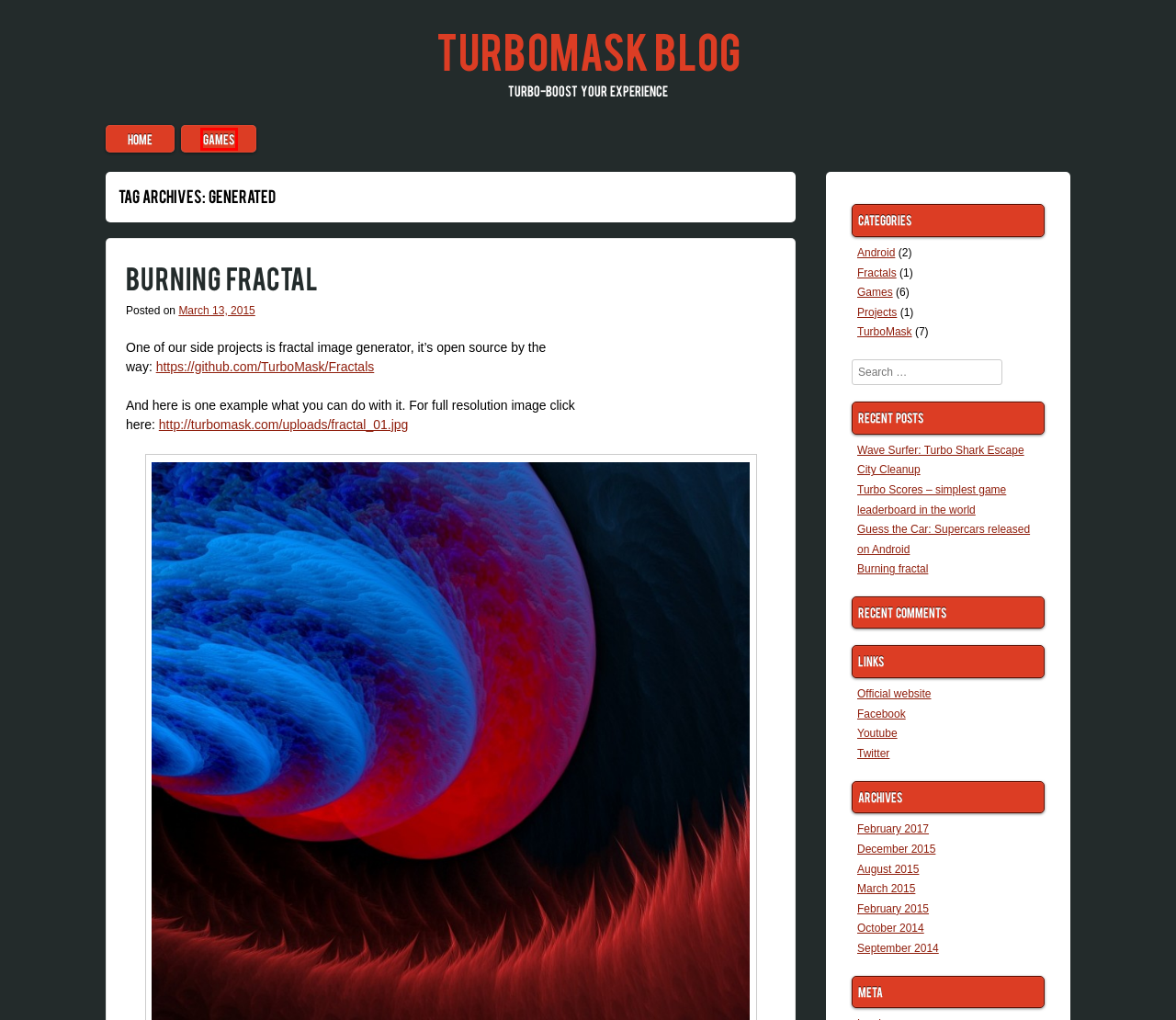You are provided with a screenshot of a webpage containing a red rectangle bounding box. Identify the webpage description that best matches the new webpage after the element in the bounding box is clicked. Here are the potential descriptions:
A. TurboMask blog | Turbo-boost your experience
B. City Cleanup | TurboMask blog
C. Burning fractal | TurboMask blog
D. February | 2017 | TurboMask blog
E. August | 2015 | TurboMask blog
F. Games | TurboMask blog
G. TurboMask games
H. September | 2014 | TurboMask blog

F